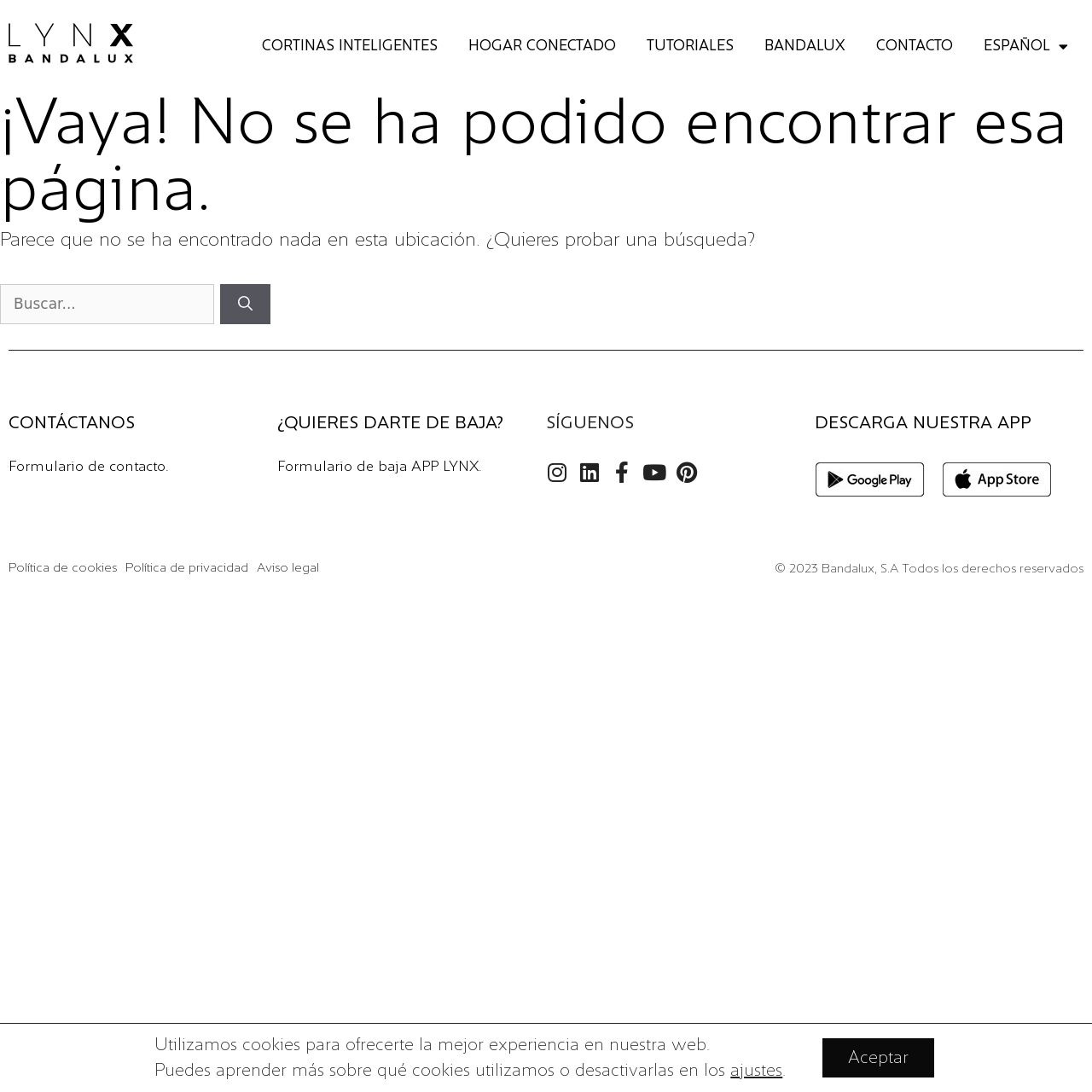Using the element description provided, determine the bounding box coordinates in the format (top-left x, top-left y, bottom-right x, bottom-right y). Ensure that all values are floating point numbers between 0 and 1. Element description: Hogar conectado

[0.415, 0.023, 0.578, 0.062]